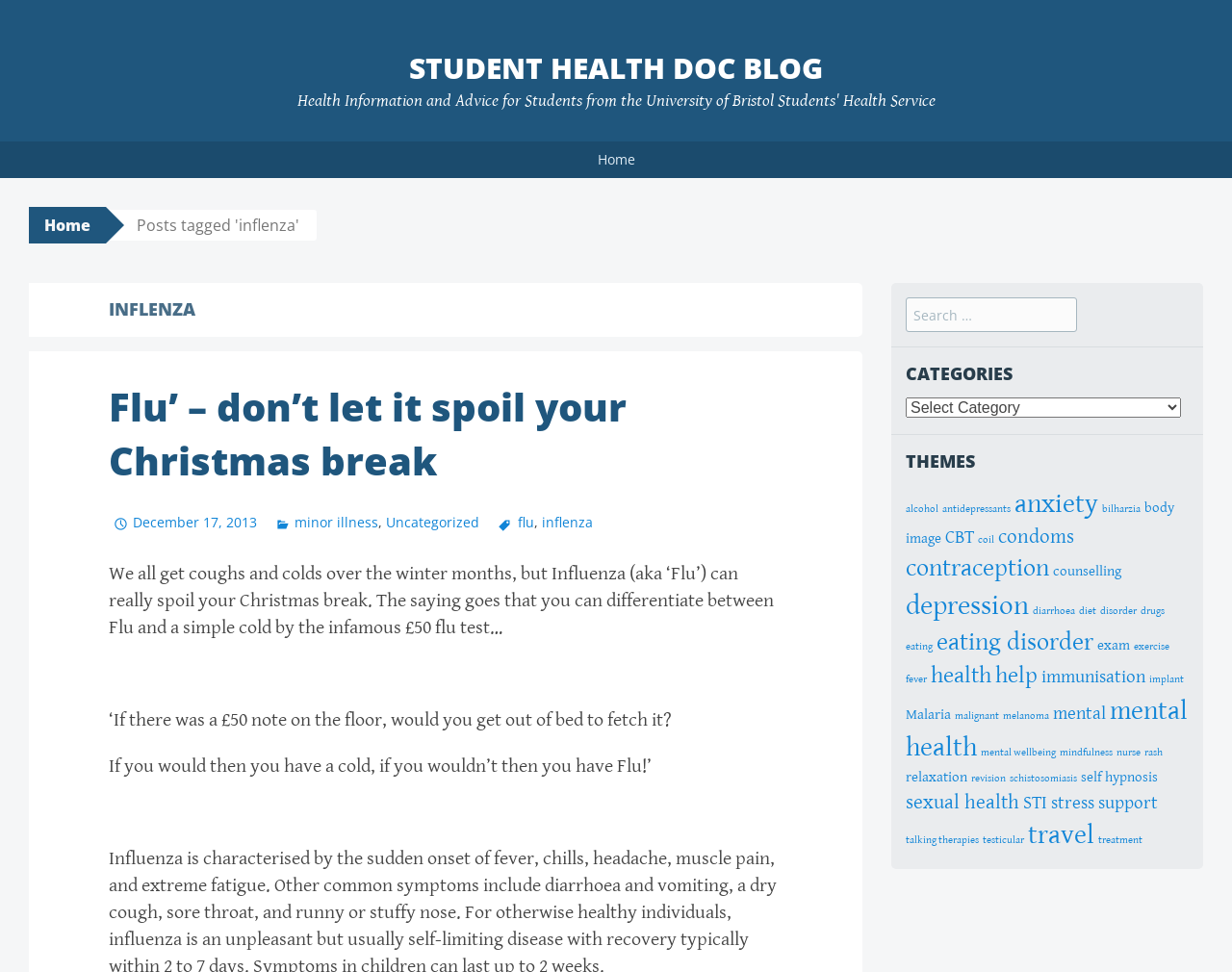Please identify the bounding box coordinates of the element on the webpage that should be clicked to follow this instruction: "Read about flu". The bounding box coordinates should be given as four float numbers between 0 and 1, formatted as [left, top, right, bottom].

[0.088, 0.391, 0.509, 0.501]